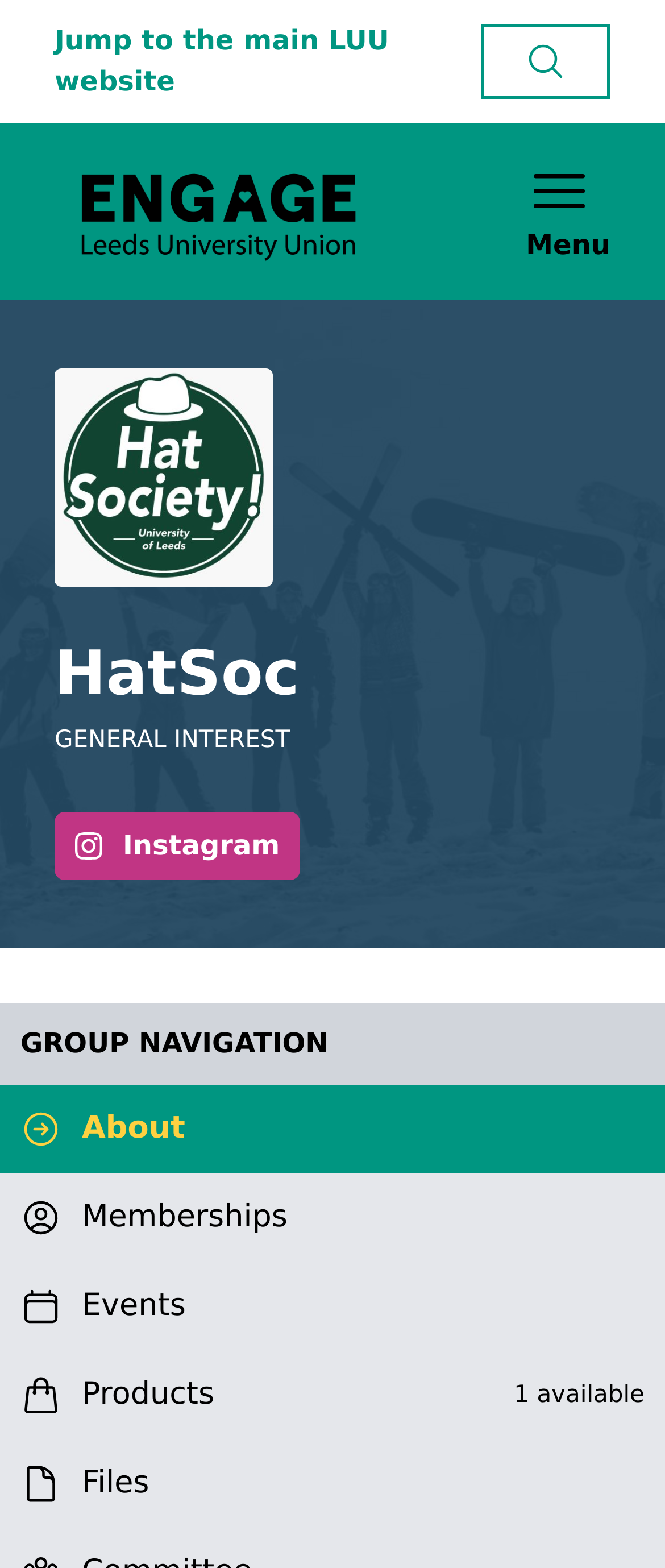Using a single word or phrase, answer the following question: 
How many navigation links are there?

7